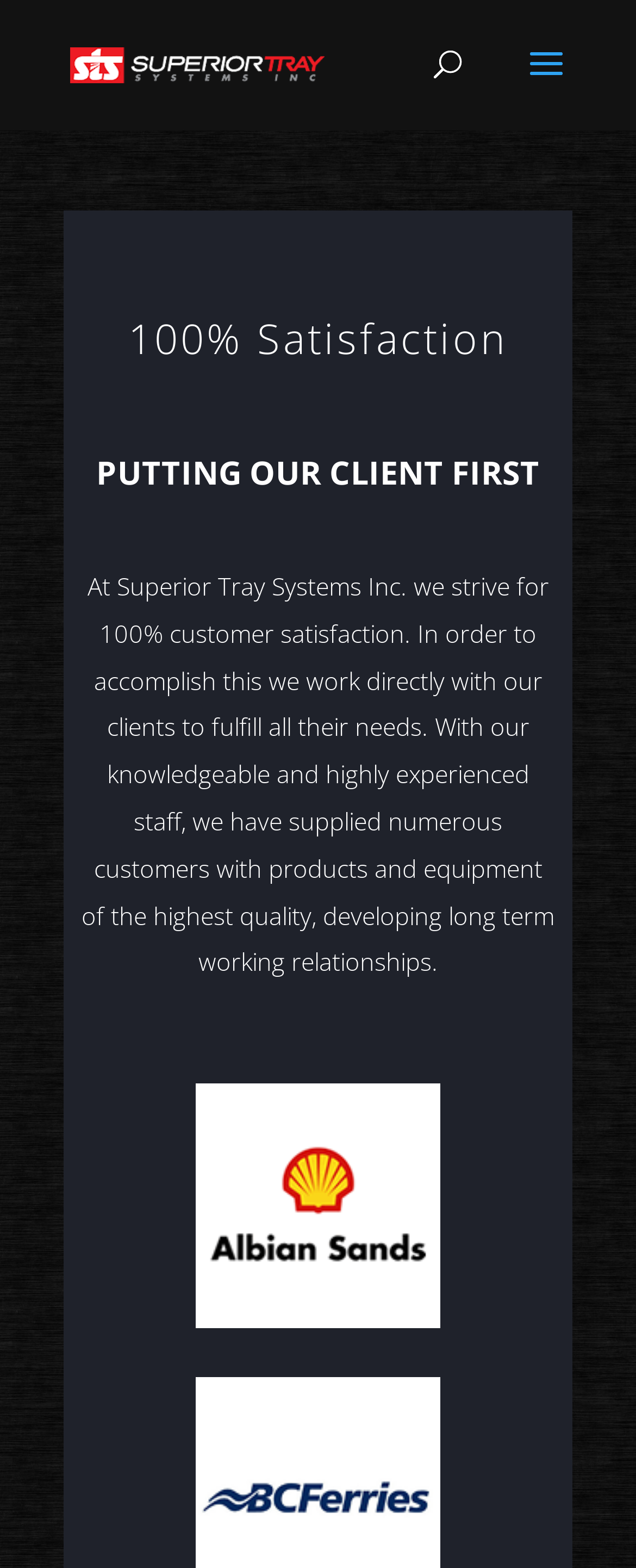Answer the question in one word or a short phrase:
What kind of relationships does Superior Tray Systems develop with customers?

Long term working relationships